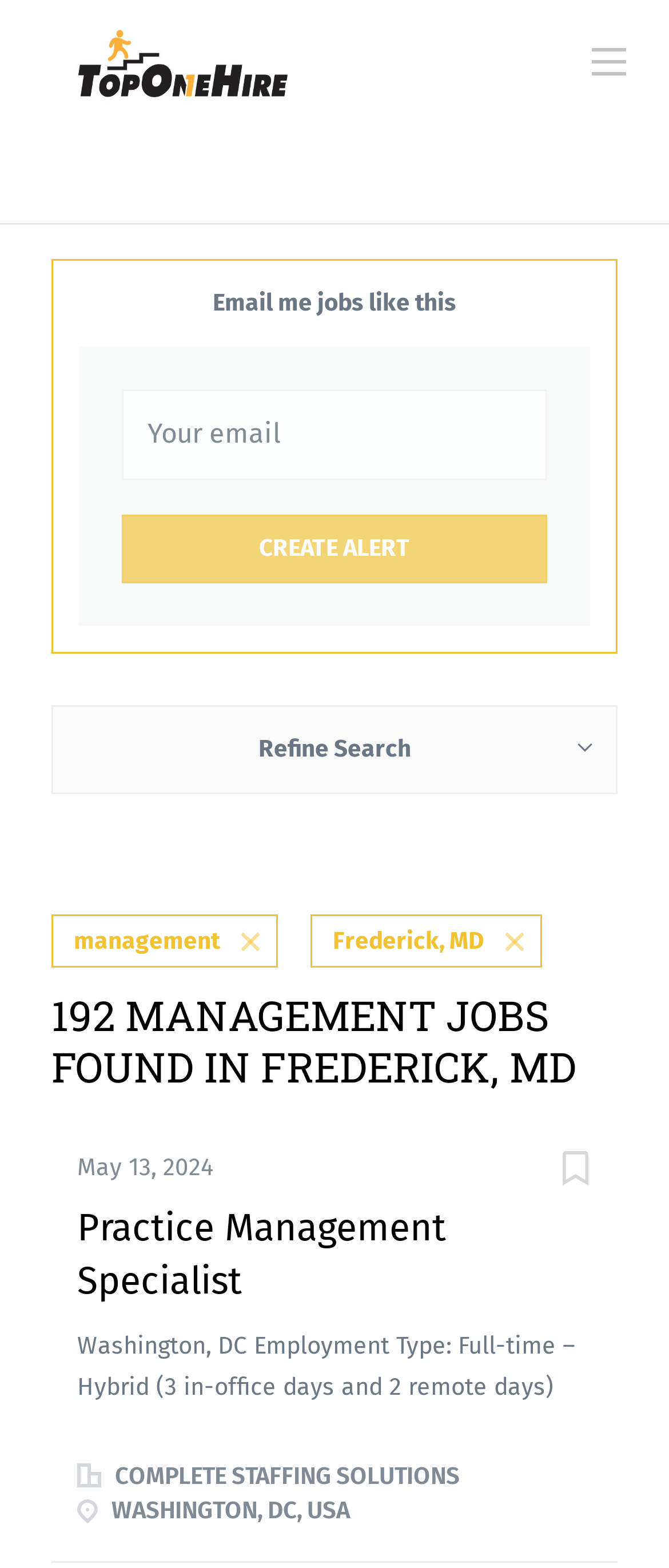How many management jobs are found in Frederick, MD?
Use the screenshot to answer the question with a single word or phrase.

192